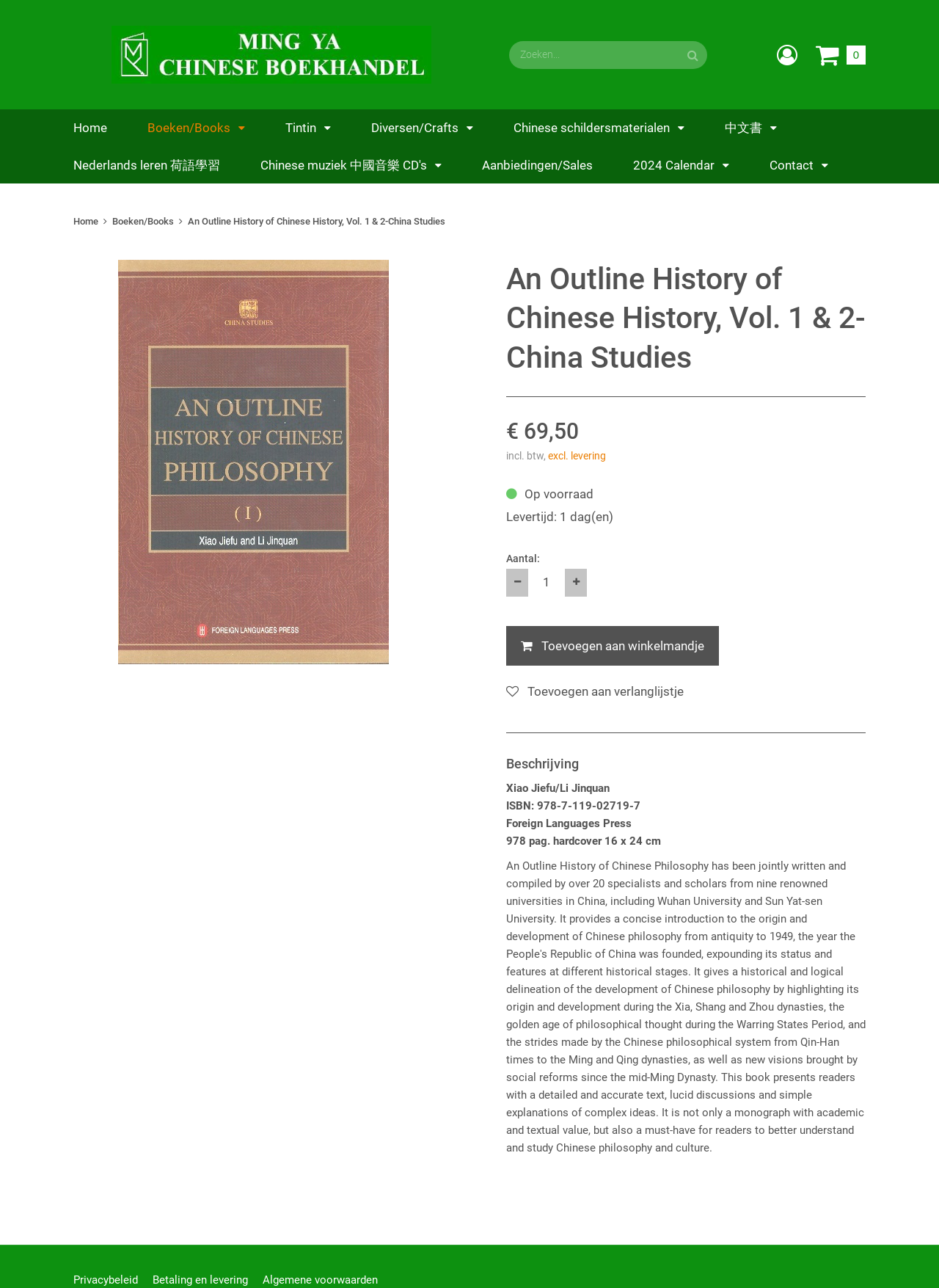Please analyze the image and give a detailed answer to the question:
What is the price of the book?

I found the price of the book by looking at the region where the book's details are described. Specifically, I found the text '€ 69,50' which is located below the book's title and above the 'incl. btw' text.